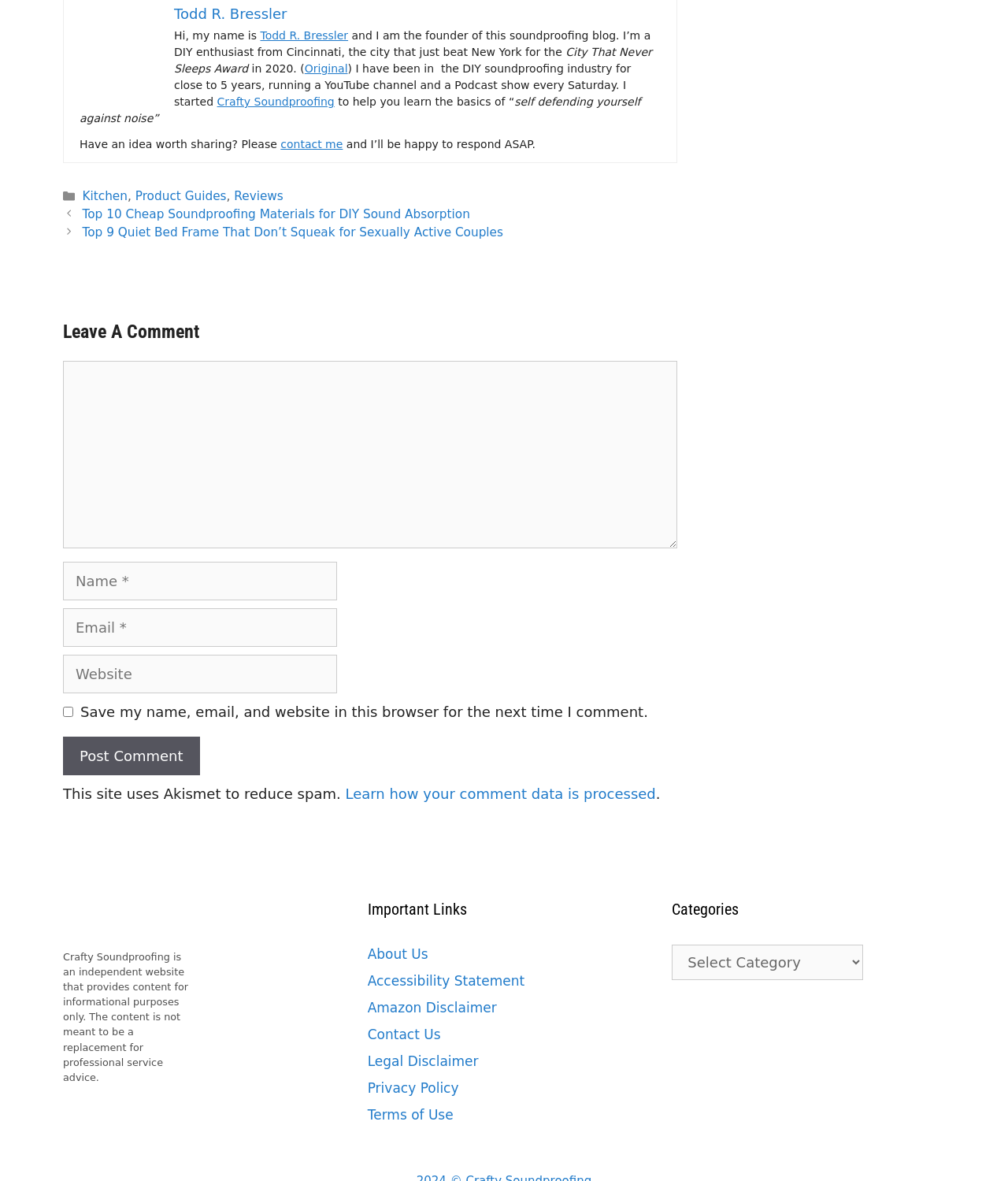Please identify the bounding box coordinates of where to click in order to follow the instruction: "Click on the 'Contact me' link".

[0.278, 0.117, 0.34, 0.128]